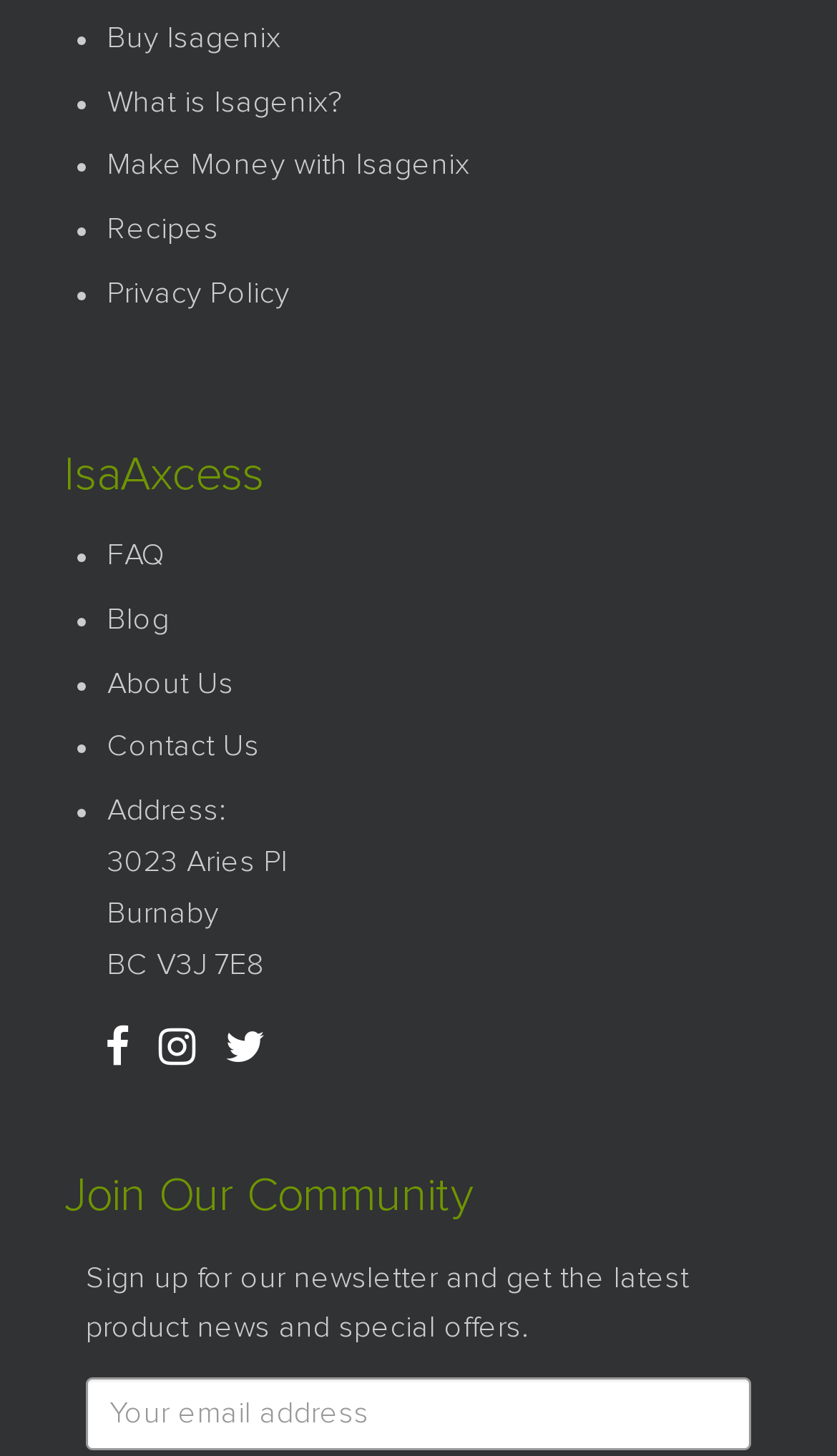Answer this question using a single word or a brief phrase:
What is the first link in the top list?

Buy Isagenix